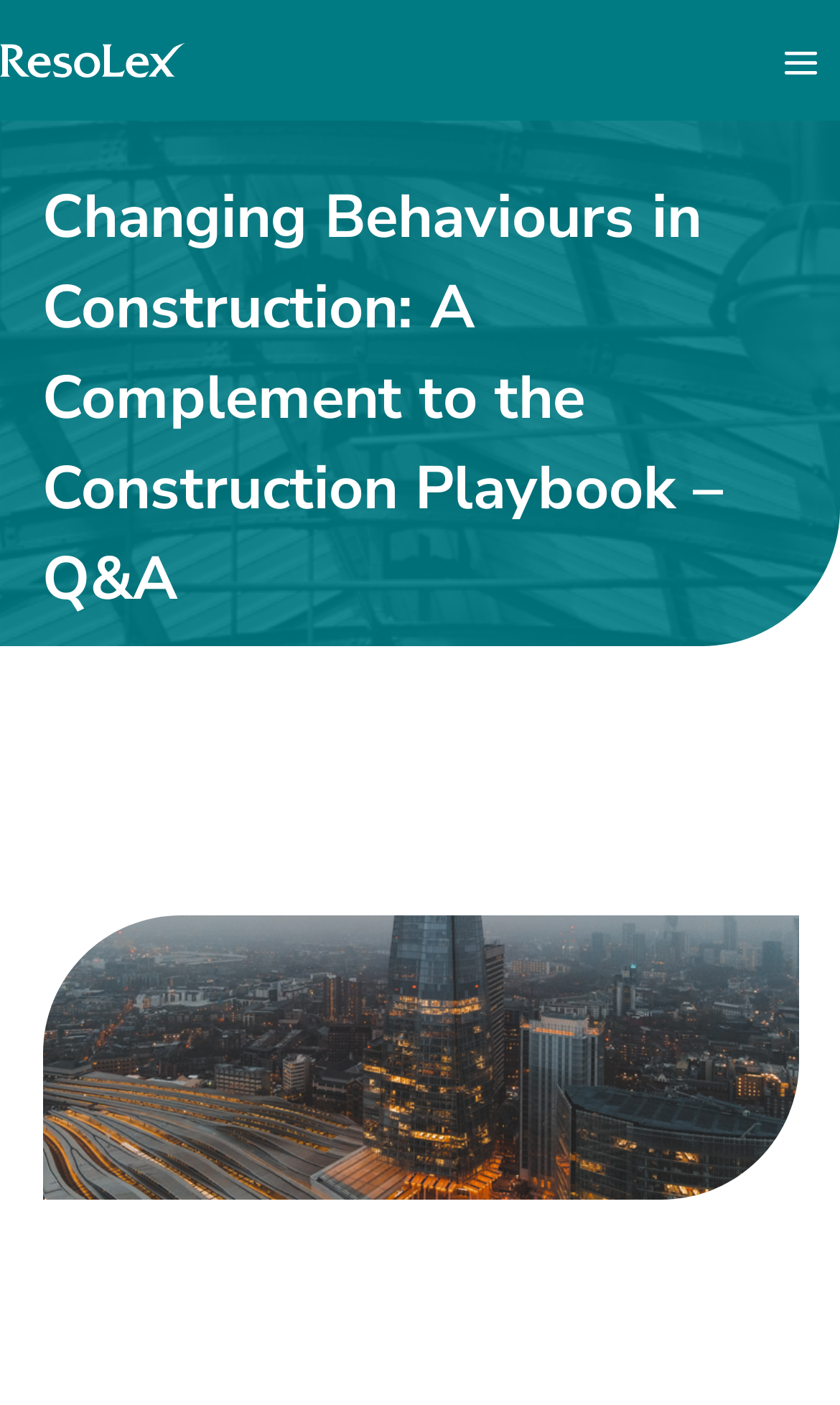Identify and provide the title of the webpage.

Changing Behaviours in Construction: A Complement to the Construction Playbook – Q&A